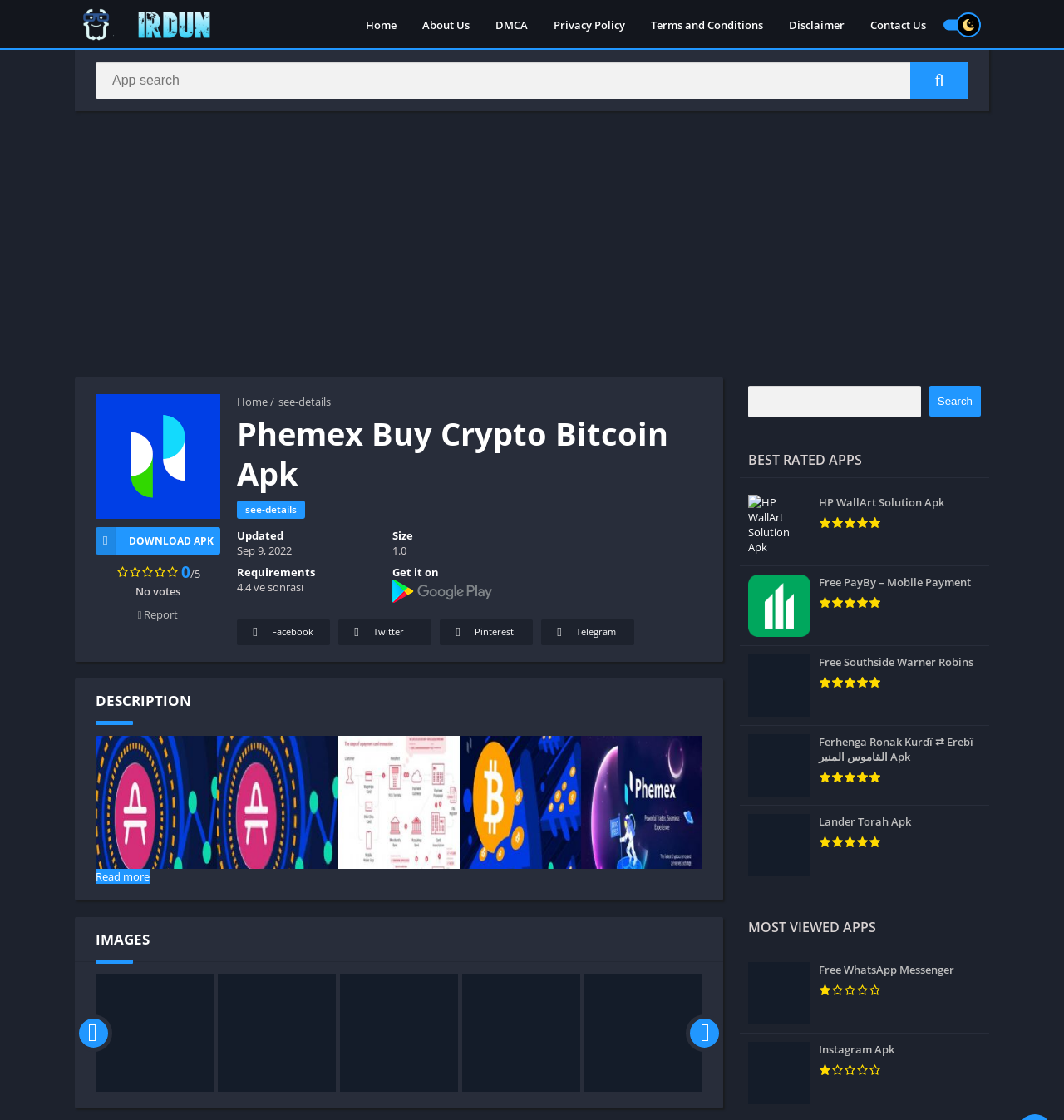What is the name of the APK?
Give a single word or phrase answer based on the content of the image.

Phemex Buy Crypto Bitcoin Apk